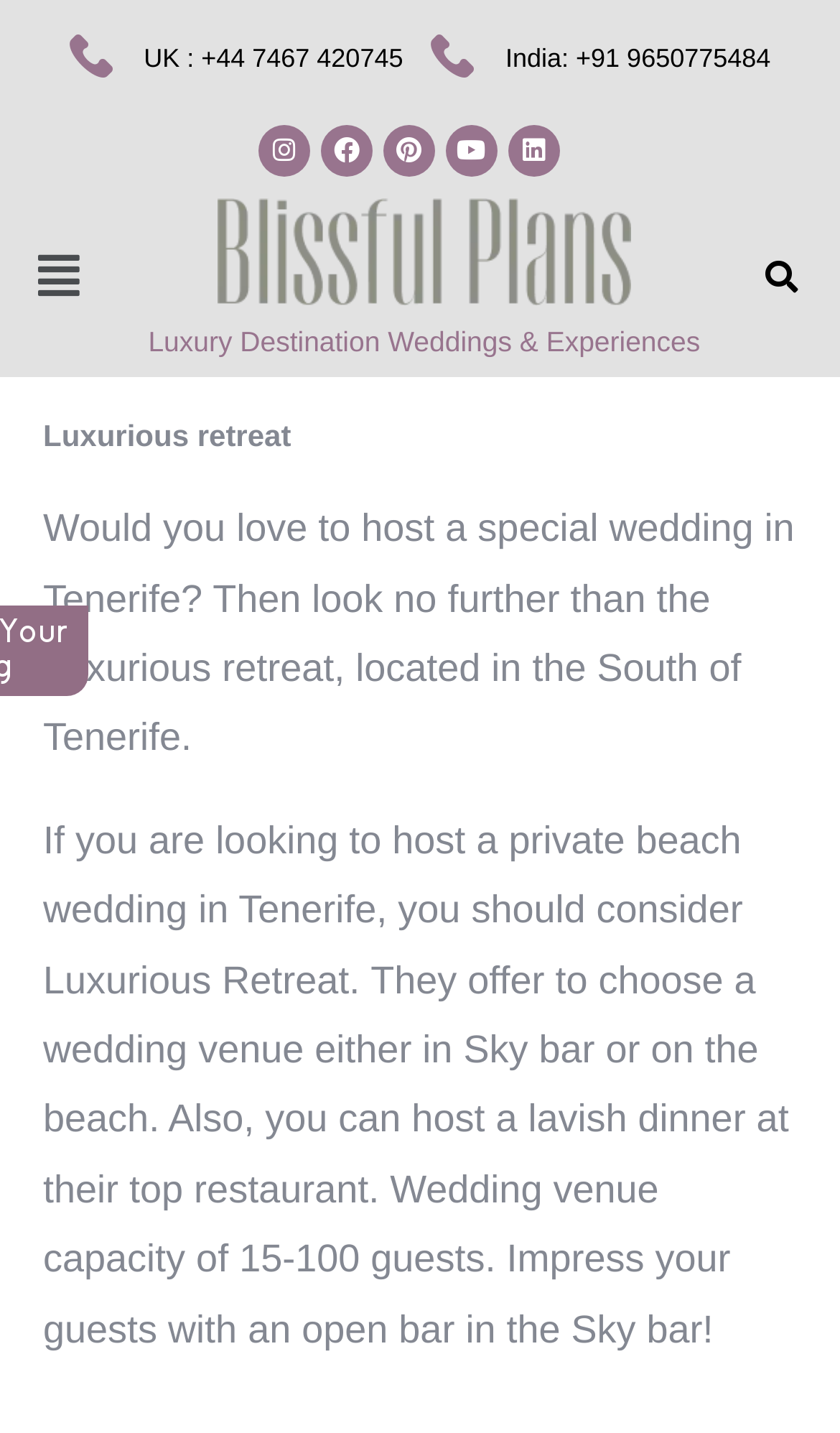From the element description: "Pinterest", extract the bounding box coordinates of the UI element. The coordinates should be expressed as four float numbers between 0 and 1, in the order [left, top, right, bottom].

[0.456, 0.087, 0.518, 0.123]